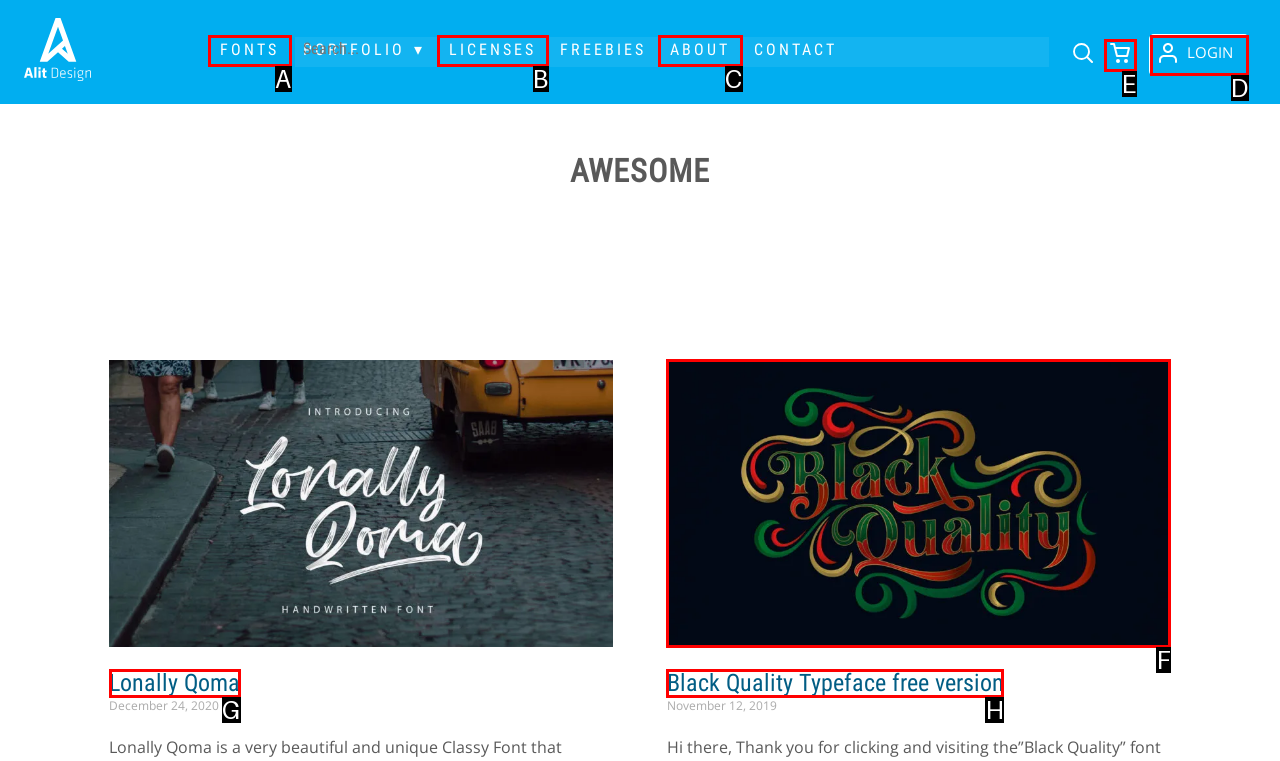Tell me which one HTML element best matches the description: Lonally Qoma
Answer with the option's letter from the given choices directly.

G